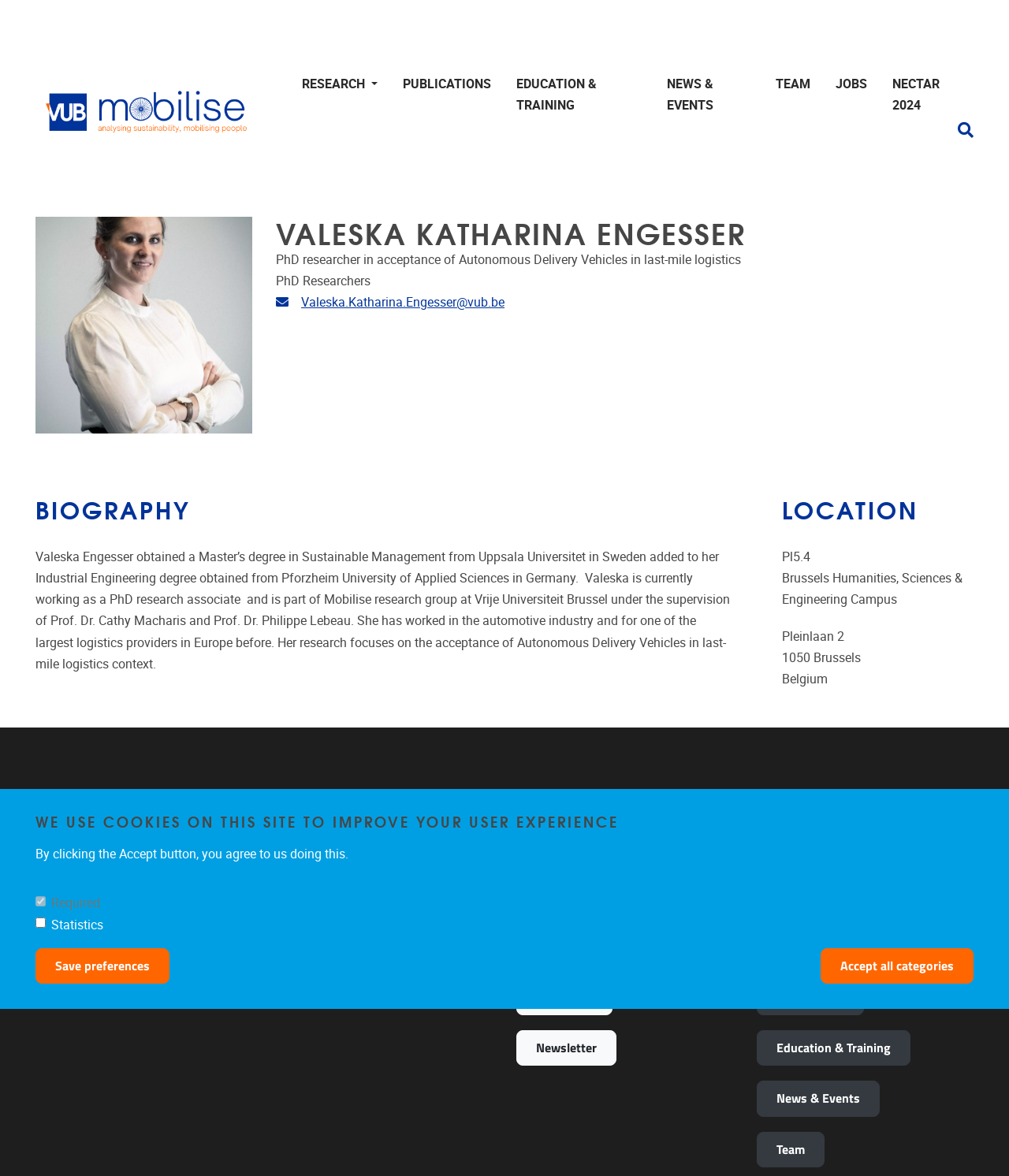Determine the bounding box coordinates of the clickable region to execute the instruction: "Follow VUB on LinkedIn". The coordinates should be four float numbers between 0 and 1, denoted as [left, top, right, bottom].

[0.512, 0.79, 0.598, 0.82]